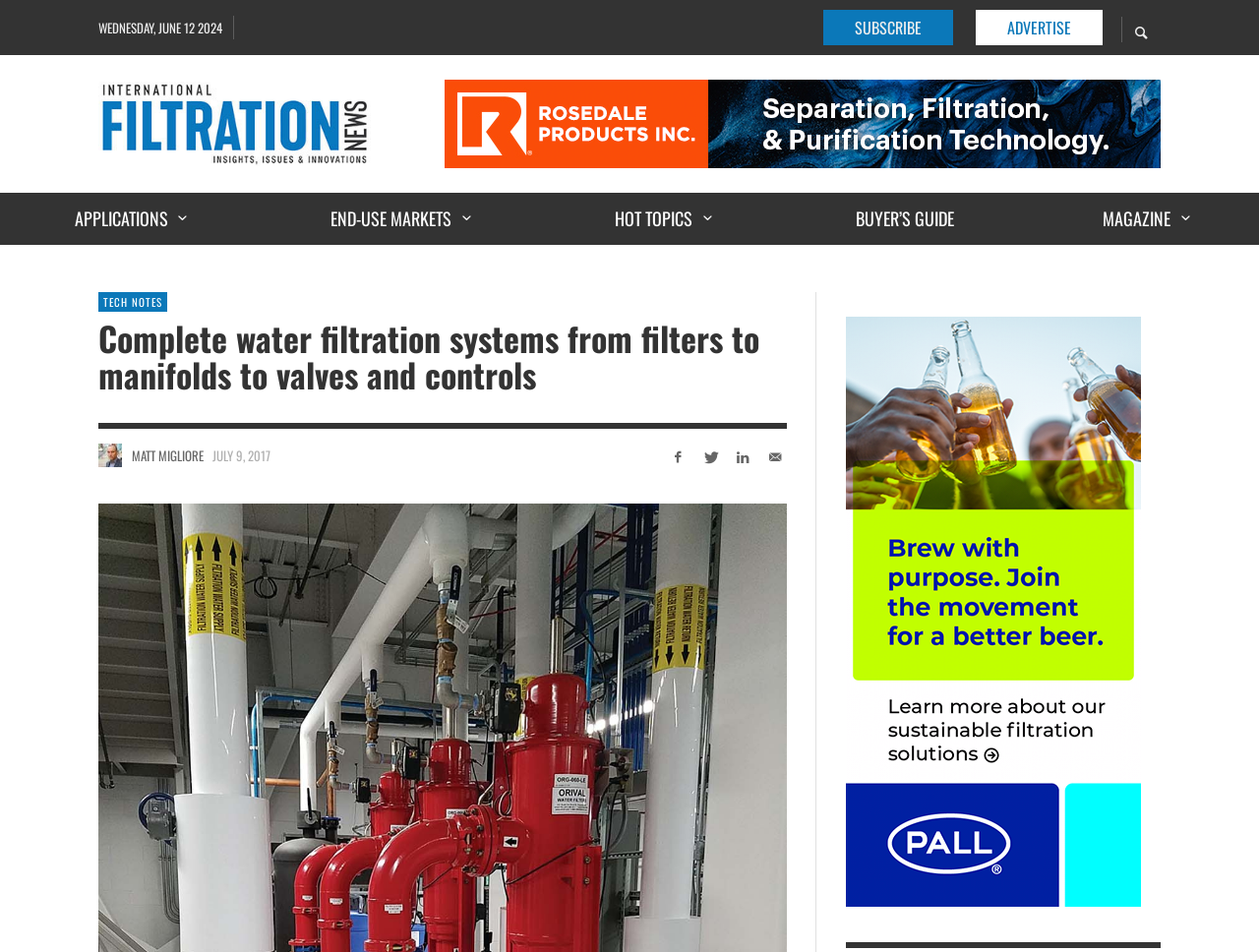Generate the title text from the webpage.

Complete water filtration systems from filters to manifolds to valves and controls